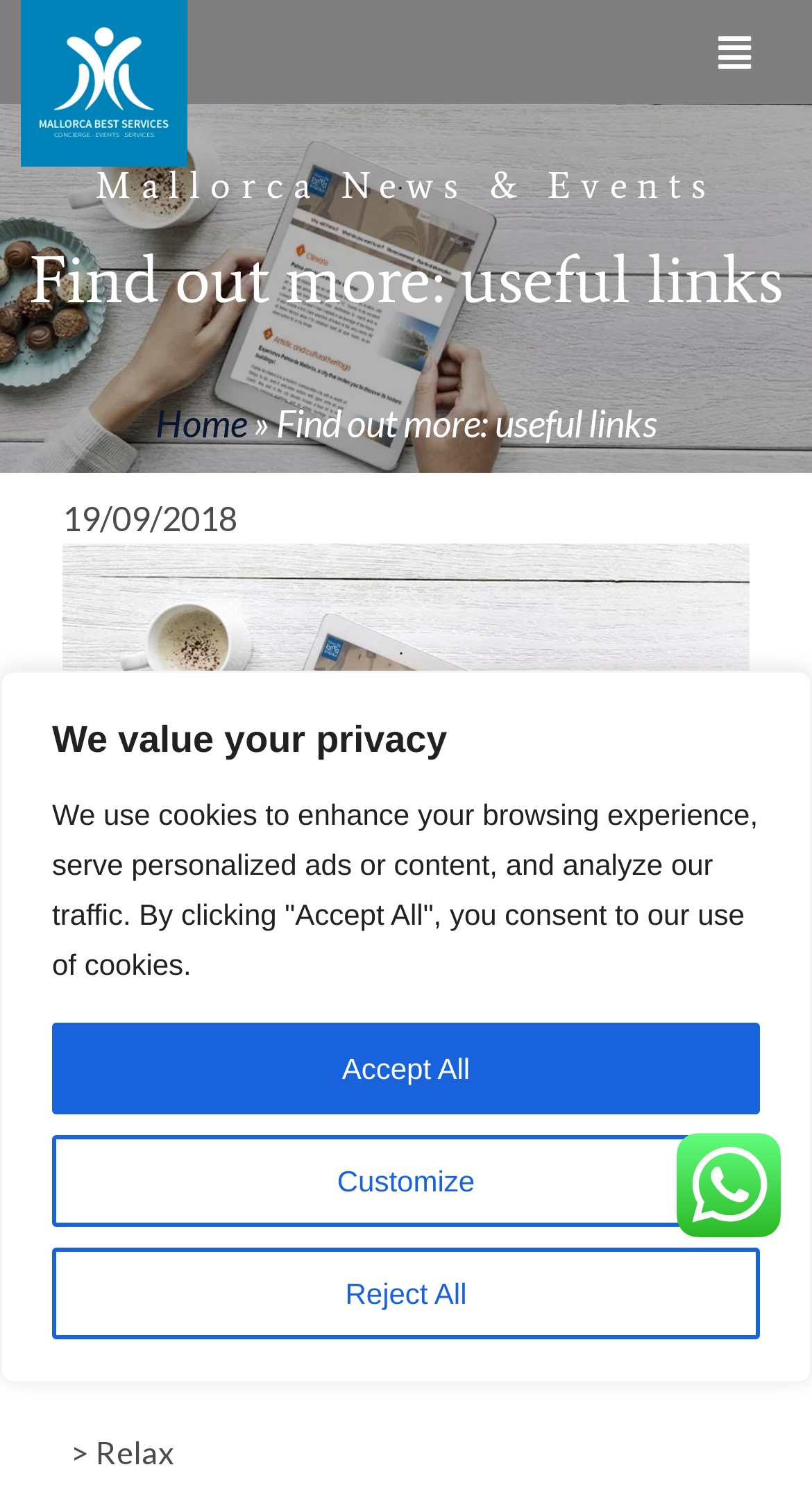Locate the bounding box coordinates of the clickable area to execute the instruction: "view events". Provide the coordinates as four float numbers between 0 and 1, represented as [left, top, right, bottom].

[0.026, 0.828, 0.297, 0.882]